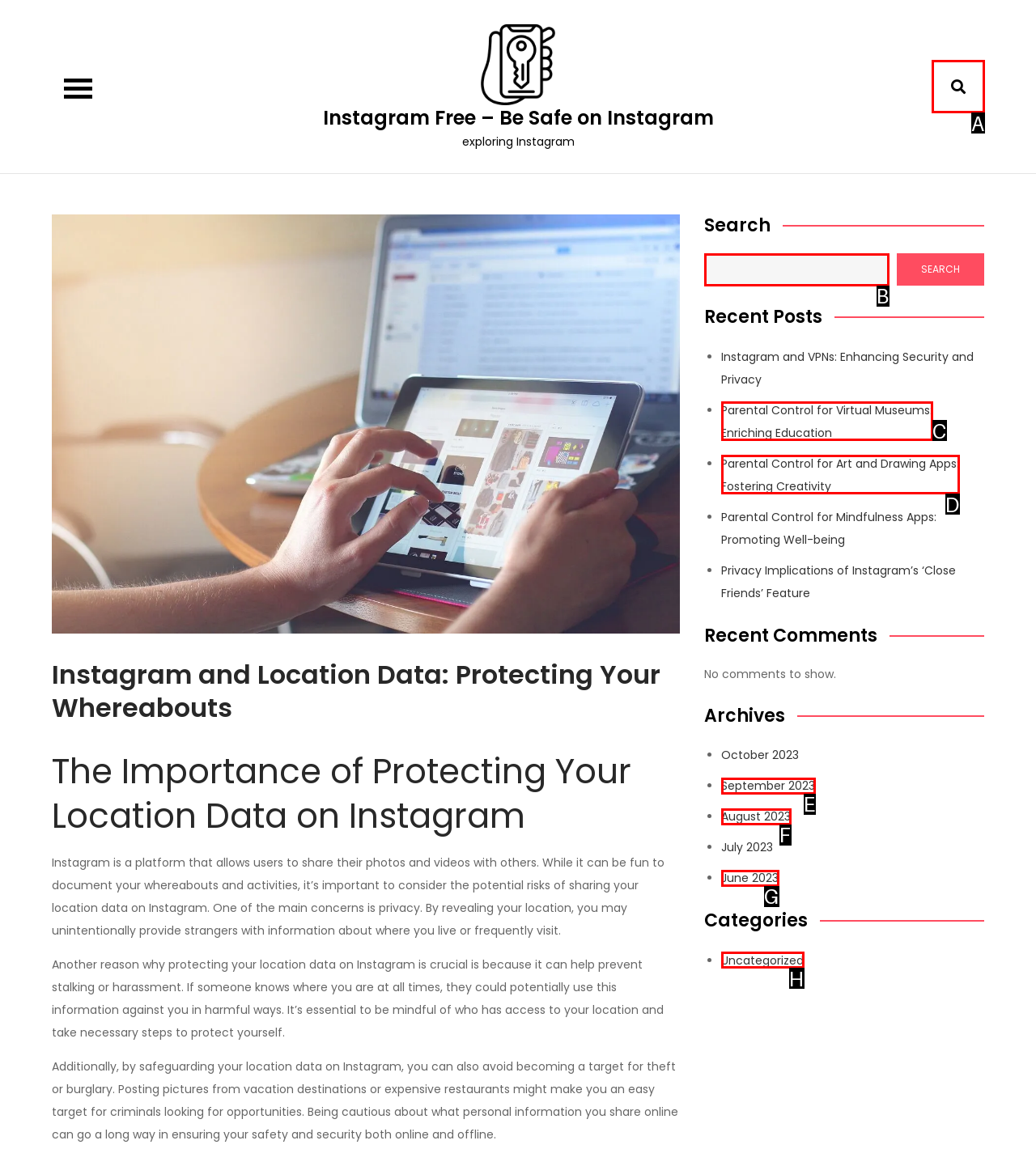Choose the letter that best represents the description: Uncategorized. Answer with the letter of the selected choice directly.

H